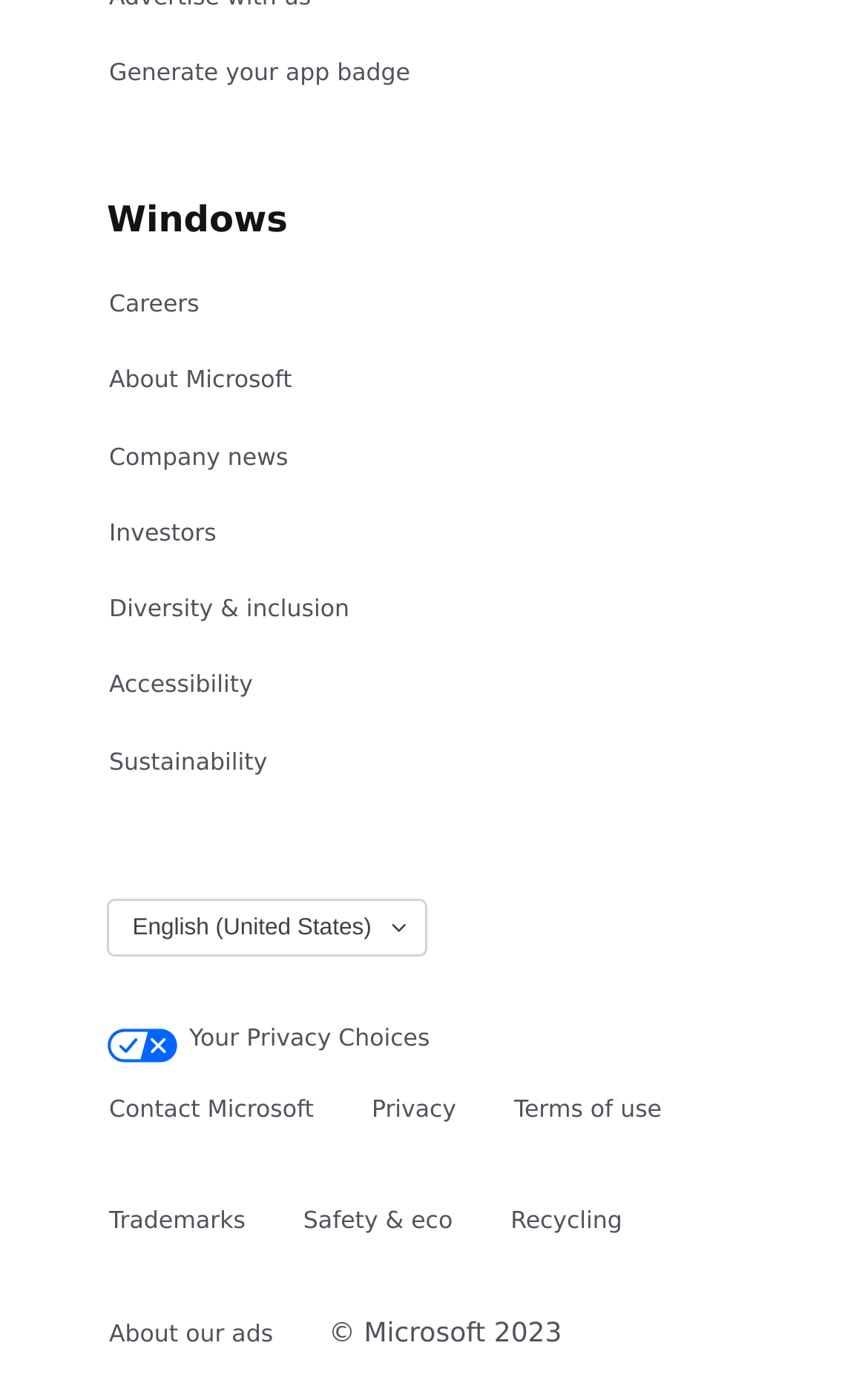Identify the bounding box coordinates of the region I need to click to complete this instruction: "Generate your app badge".

[0.123, 0.032, 0.475, 0.074]